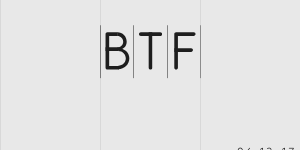What is the date superimposed below the acronym?
Based on the image, provide your answer in one word or phrase.

04.12.17